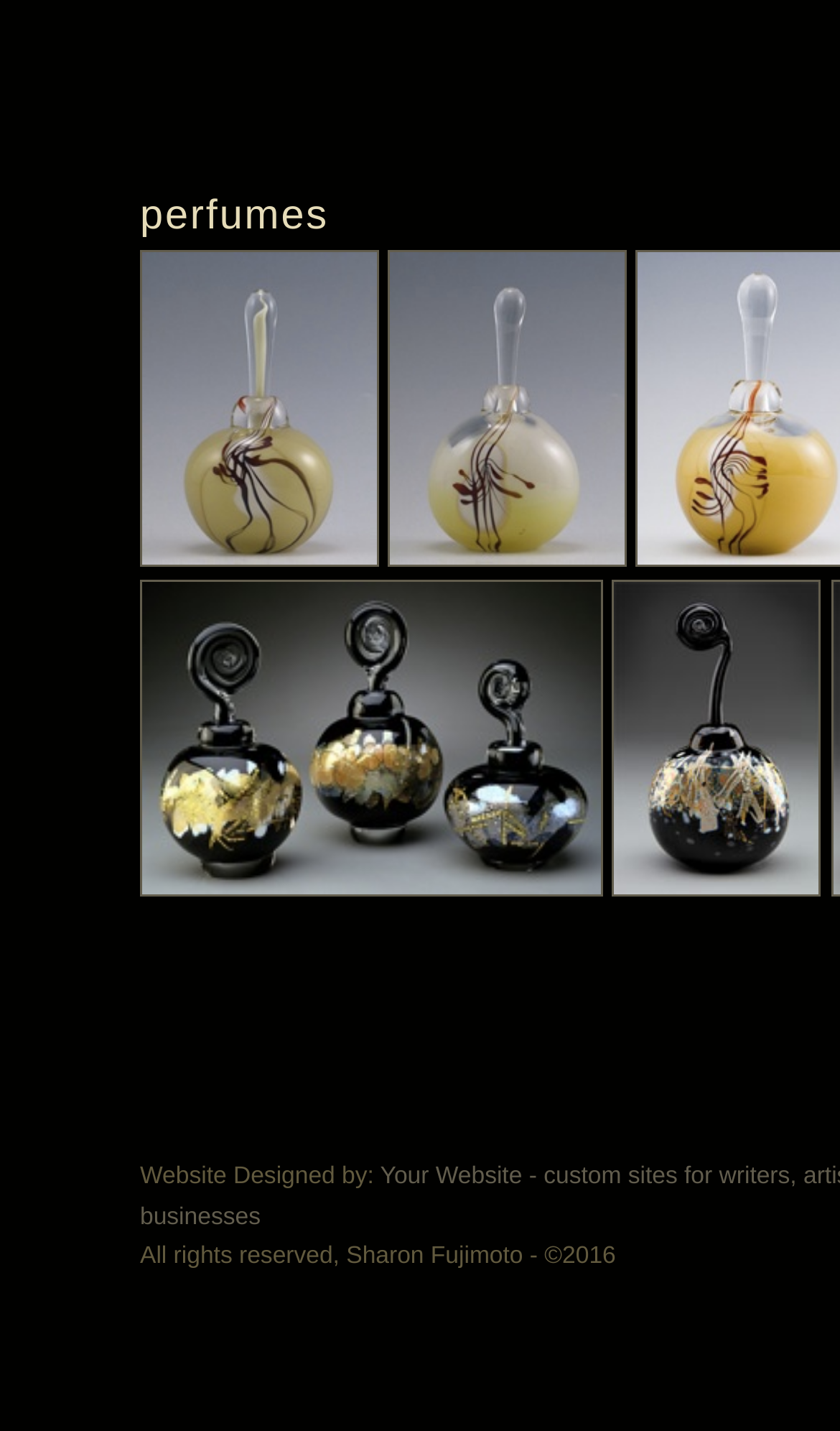Who designed the website?
From the image, respond with a single word or phrase.

Not specified